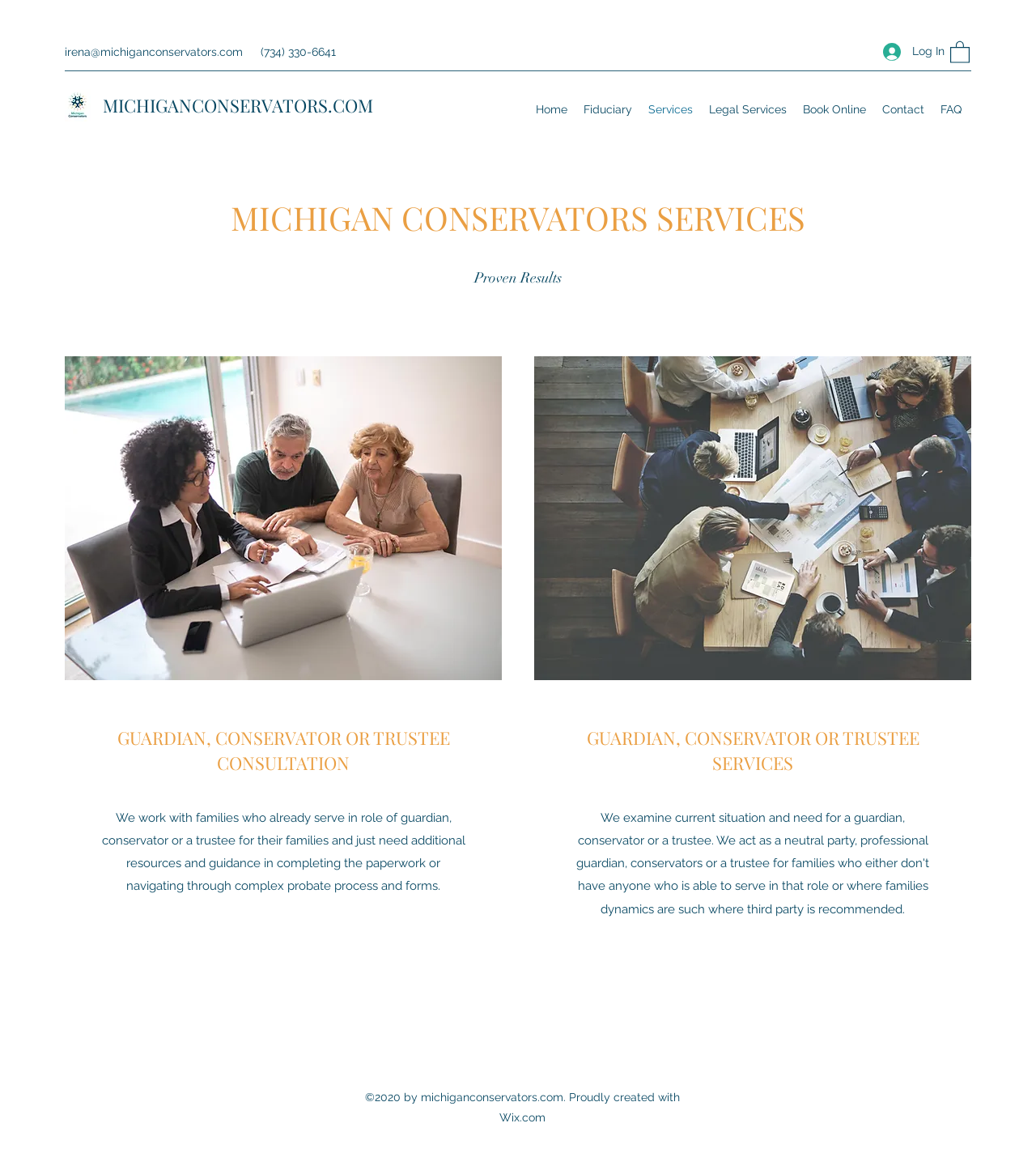Give a detailed account of the webpage, highlighting key information.

The webpage is about the services offered by Michigan Conservators. At the top left, there is a logo of Michigan Conservators, and next to it, there is a contact information section with an email address, phone number, and two social media buttons. 

On the top right, there is a login button and a navigation menu with links to various pages, including Home, Fiduciary, Services, Legal Services, Book Online, Contact, and FAQ.

Below the navigation menu, there is a main section with a heading that reads "MICHIGAN CONSERVATORS SERVICES". Under this heading, there is a subheading that says "Proven Results". 

On the left side of the main section, there is an image of people meeting with clients, and on the right side, there is an image of a business meeting. 

Further down, there are two sections with headings. The first section is about guardian, conservator, or trustee consultation, and it provides a brief description of the services offered. The second section is about guardian, conservator, or trustee services, but it does not provide any detailed information.

At the very bottom of the page, there is a copyright notice that reads "©2020 by michiganconservators.com. Proudly created with Wix.com".